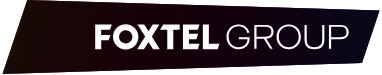Detail the scene depicted in the image with as much precision as possible.

The image features the logo of the Foxtel Group, displayed prominently with a sleek and modern design. The logo is characterized by a bold and distinctive font that spells out "FOXTEL" in uppercase letters, accompanied by "GROUP" in a lighter, more elegant typeface. The color scheme transitions from a rich black on the left to a lighter gradient on the right, contributing to a contemporary and dynamic appearance. This logo represents Foxtel Group's brand identity, signifying its presence in the entertainment industry, which includes television, streaming, and various media services.